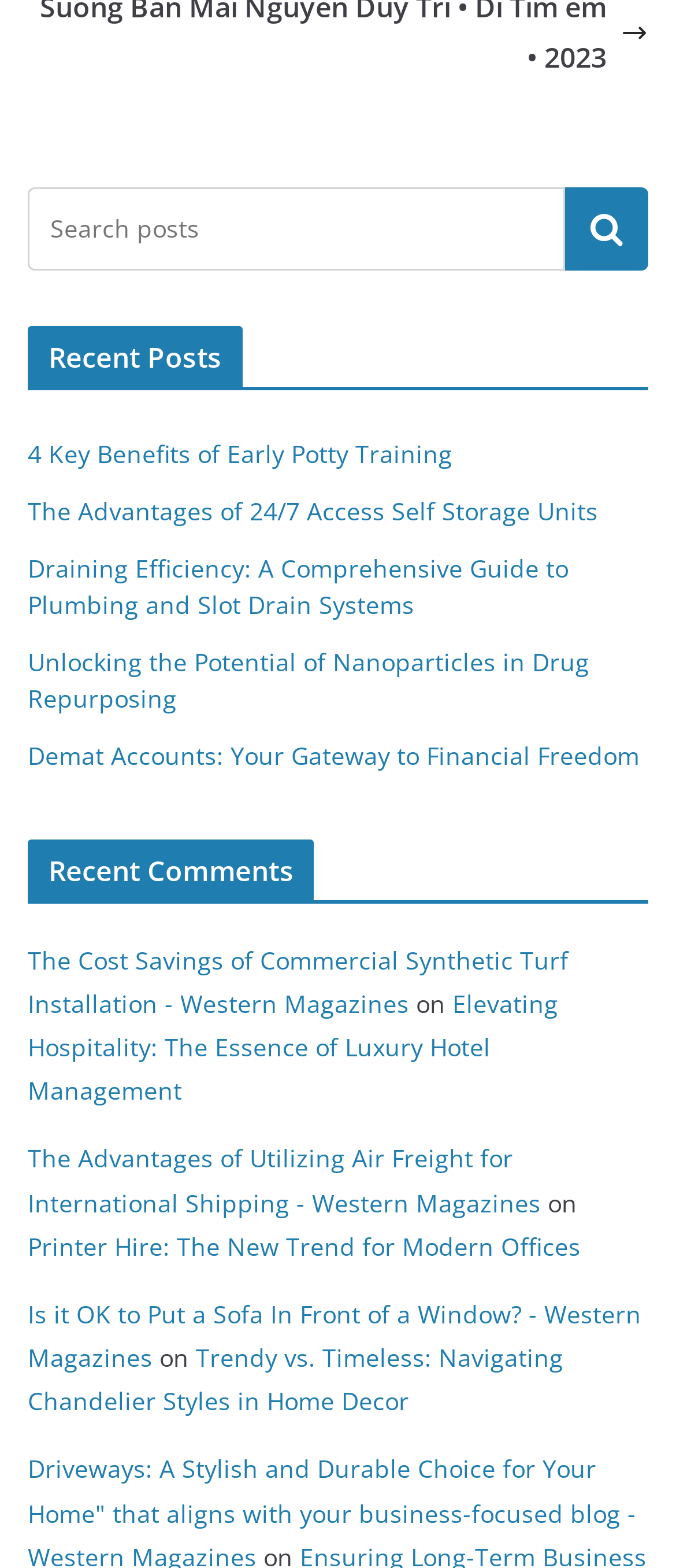Identify the bounding box coordinates of the region that should be clicked to execute the following instruction: "explore article about luxury hotel management".

[0.041, 0.629, 0.826, 0.706]